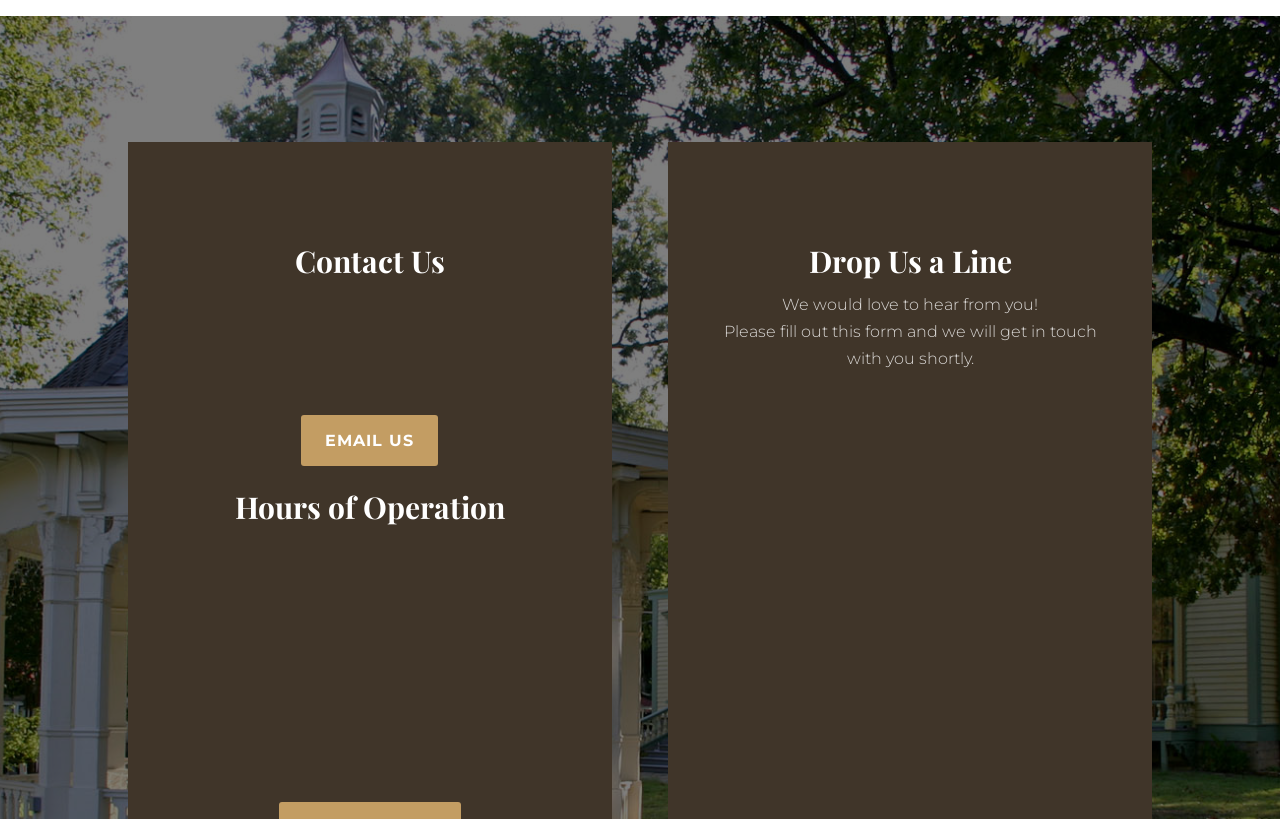What are the hours of operation on Sundays?
Examine the webpage screenshot and provide an in-depth answer to the question.

I found the hours of operation on Sundays by looking at the StaticText elements under the 'Hours of Operation' heading. I saw that the 'SUN' day has hours from '1:00pm – 4:00pm'.